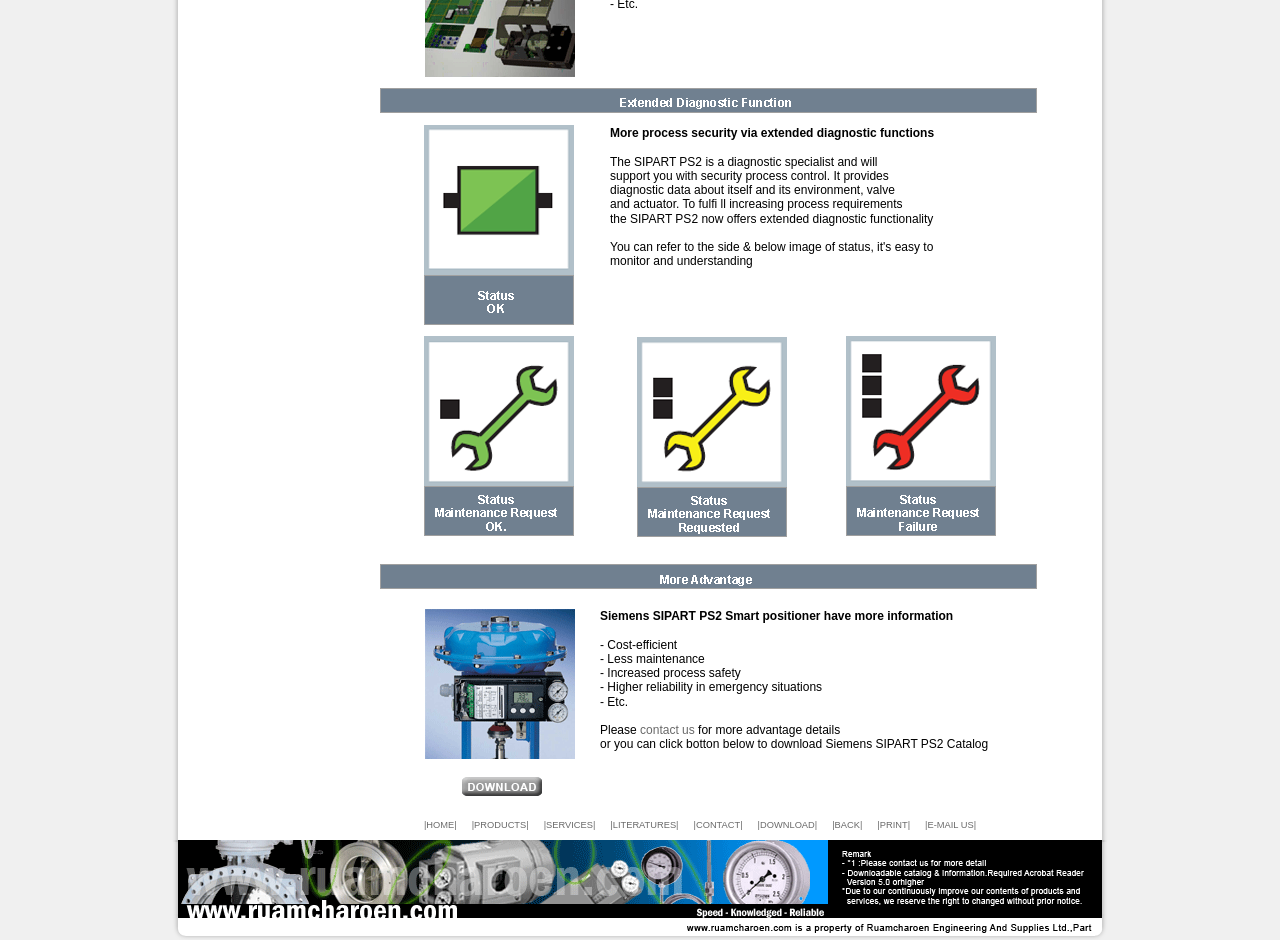What is the purpose of the SIPART PS2?
Please craft a detailed and exhaustive response to the question.

The webpage describes the SIPART PS2 as supporting process control and security, providing diagnostic data about itself and its environment, valve and actuator, and offering extended diagnostic functionality.